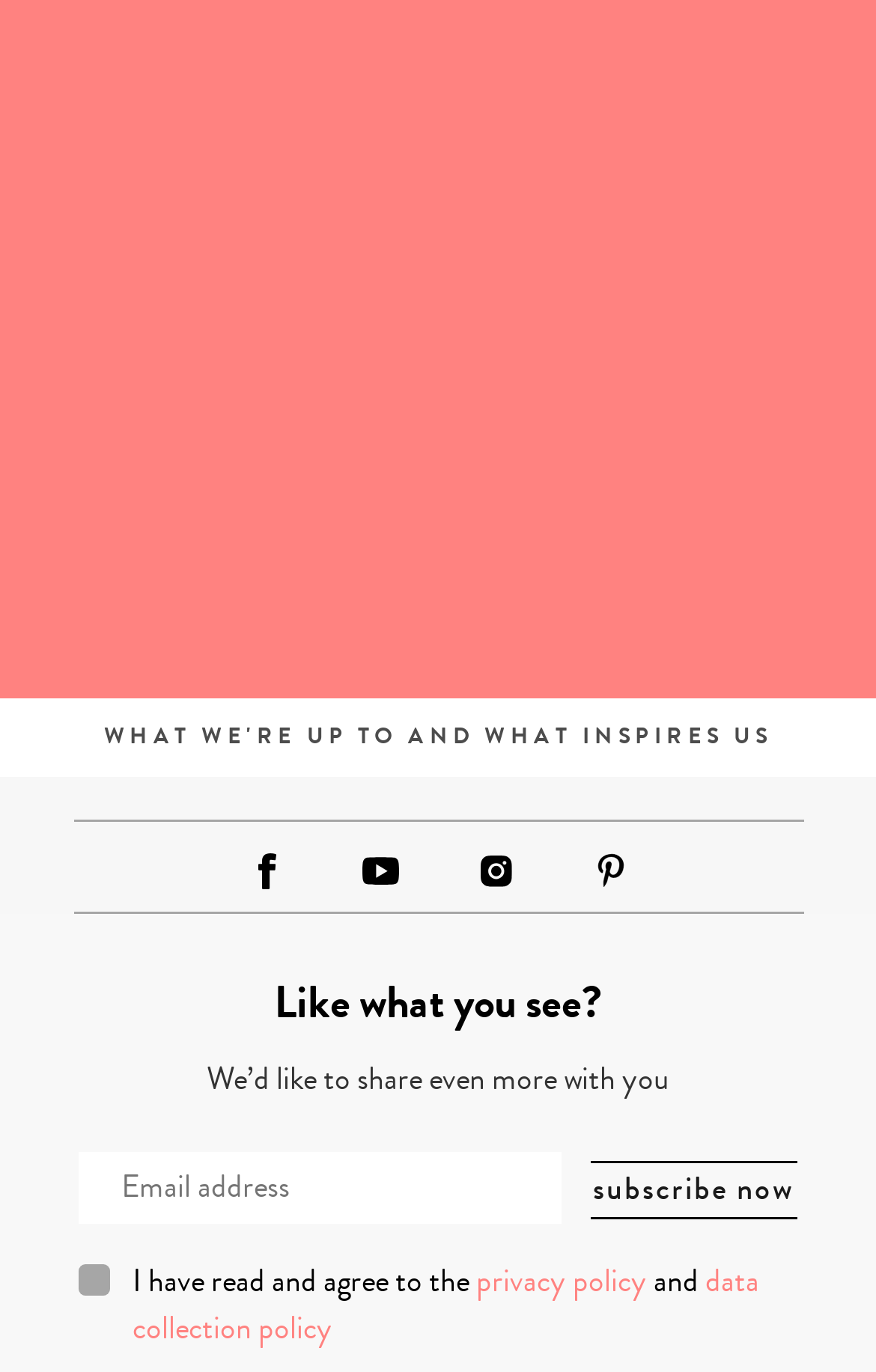Determine the bounding box coordinates for the HTML element mentioned in the following description: "title="Sassy Mama Facebook Page"". The coordinates should be a list of four floats ranging from 0 to 1, represented as [left, top, right, bottom].

[0.278, 0.621, 0.329, 0.647]